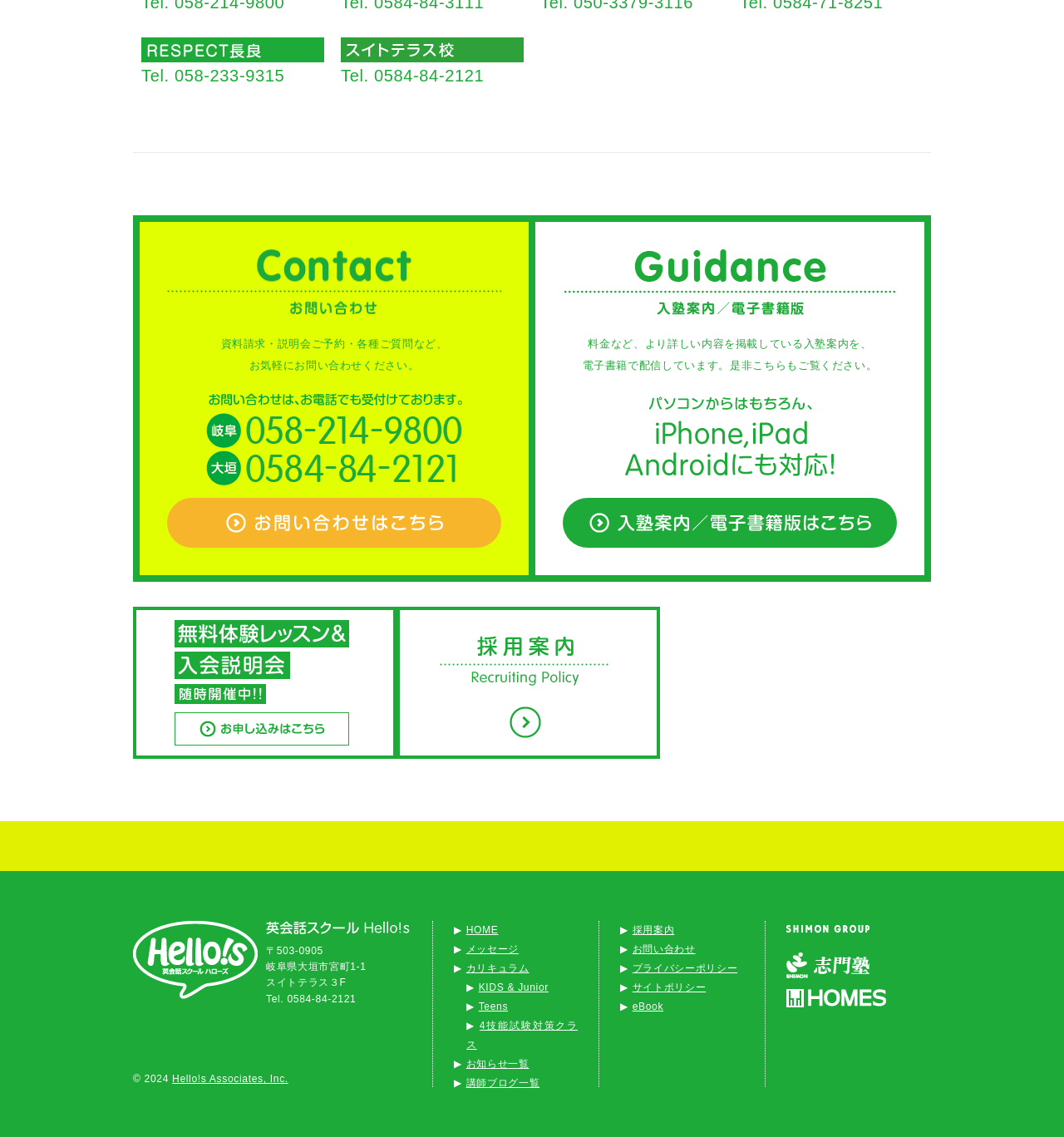Please identify the bounding box coordinates of the element's region that should be clicked to execute the following instruction: "Log in". The bounding box coordinates must be four float numbers between 0 and 1, i.e., [left, top, right, bottom].

None